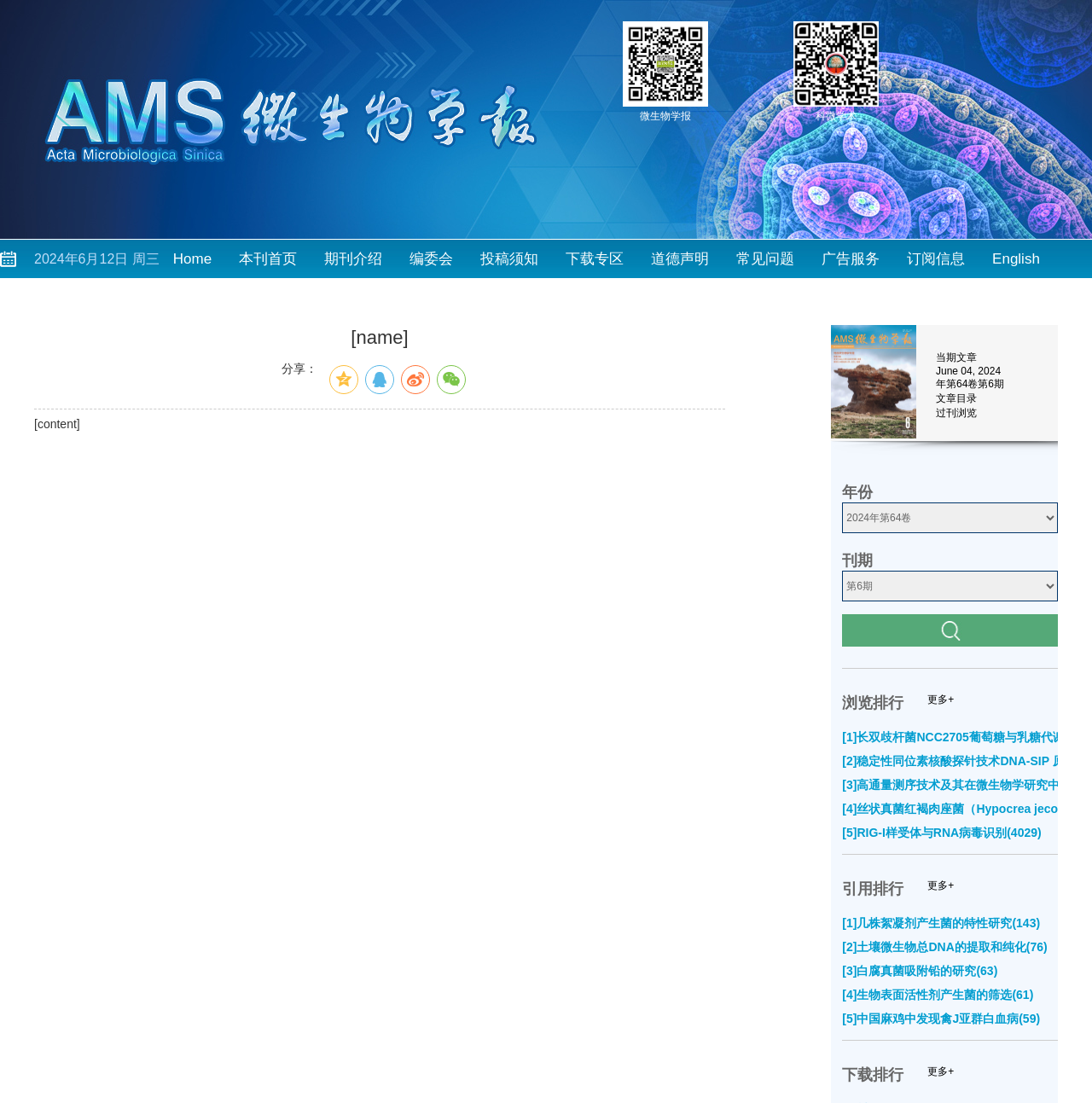Provide a thorough and detailed response to the question by examining the image: 
What is the title of the current issue?

The title of the current issue can be found in the heading element with the text '当期文章' located at [0.857, 0.318, 0.955, 0.331].